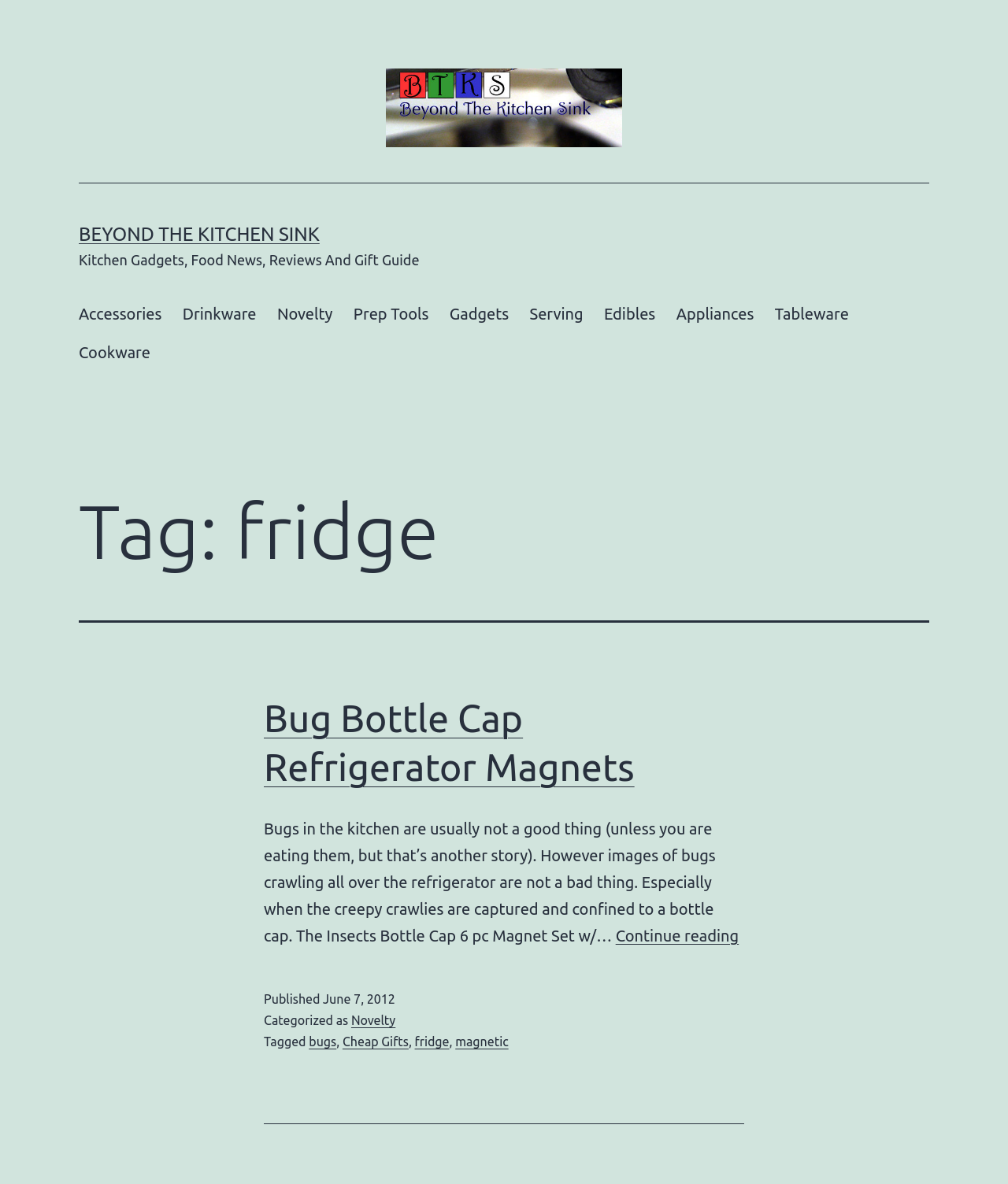Locate the bounding box coordinates of the clickable region necessary to complete the following instruction: "Click on the 'Continue reading Bug Bottle Cap Refrigerator Magnets' link". Provide the coordinates in the format of four float numbers between 0 and 1, i.e., [left, top, right, bottom].

[0.611, 0.782, 0.733, 0.798]